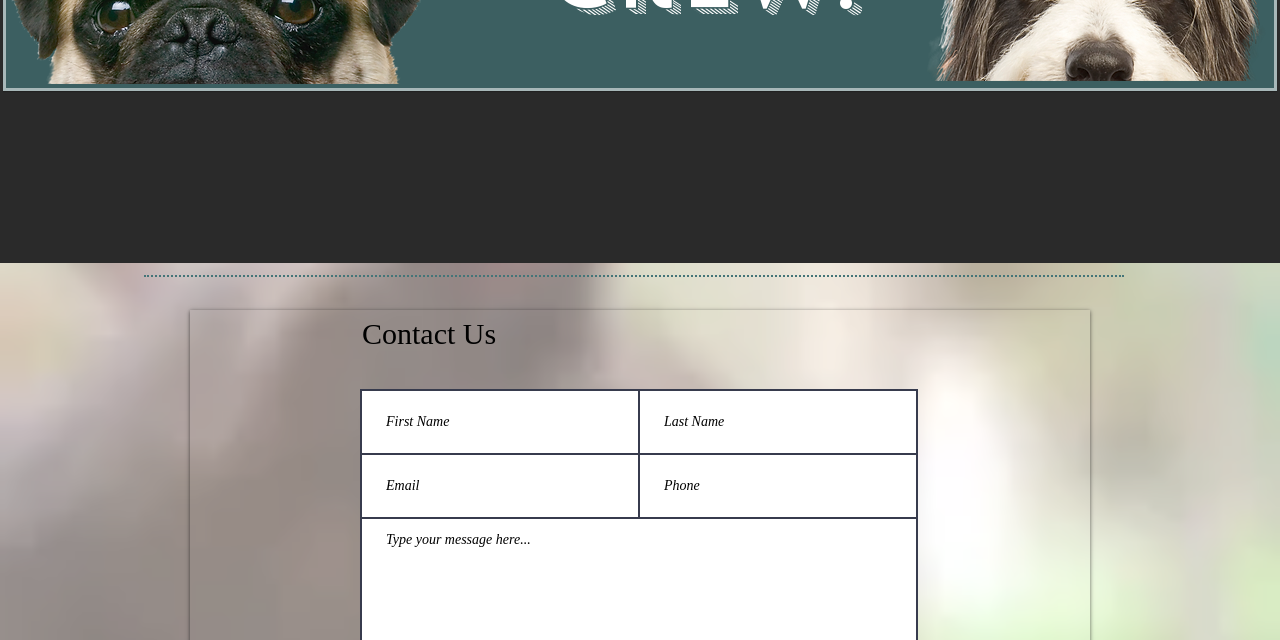Locate the bounding box of the UI element based on this description: "aria-label="Last Name" name="last-name" placeholder="Last Name"". Provide four float numbers between 0 and 1 as [left, top, right, bottom].

[0.498, 0.608, 0.717, 0.711]